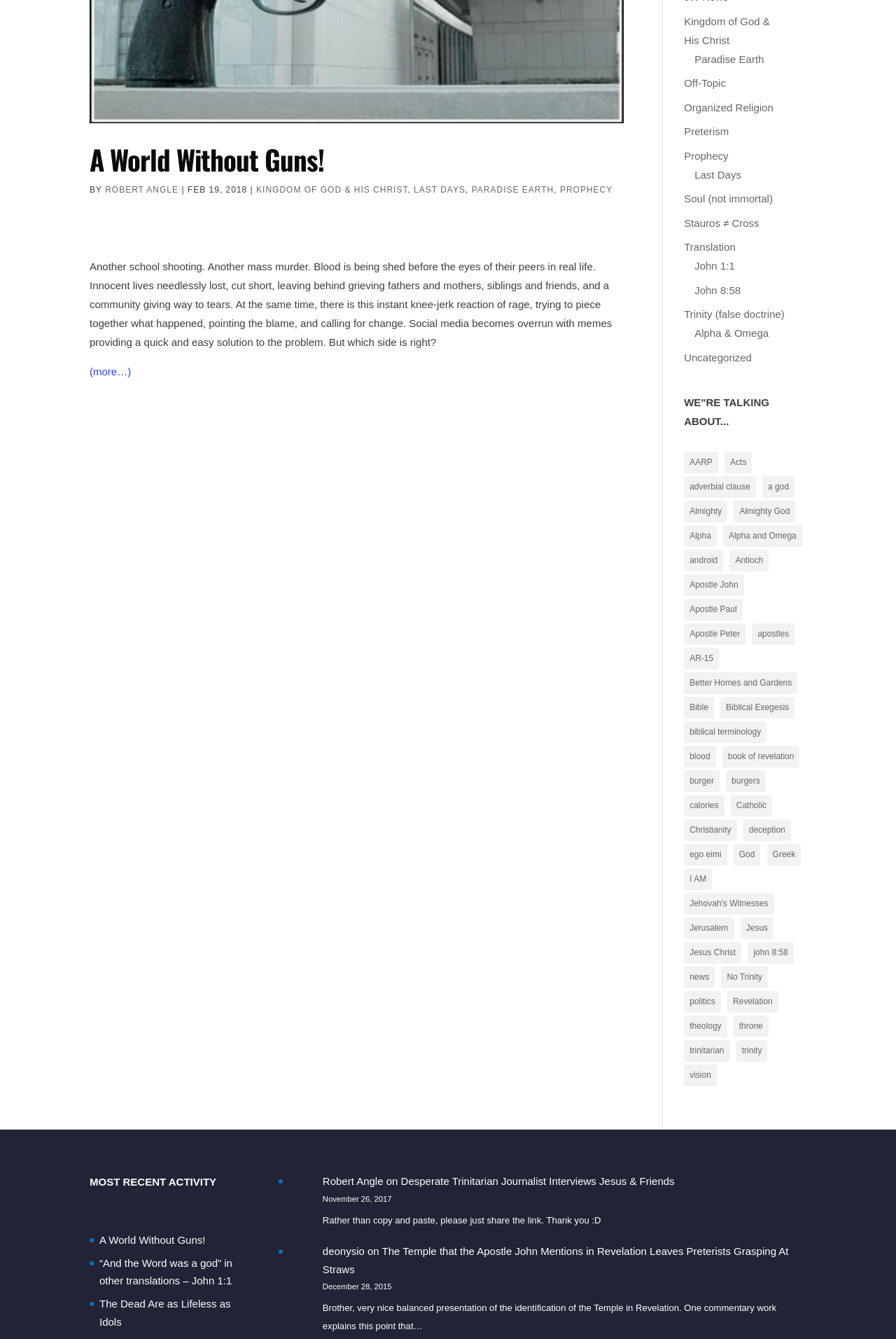Extract the bounding box coordinates for the HTML element that matches this description: "John 8:58". The coordinates should be four float numbers between 0 and 1, i.e., [left, top, right, bottom].

[0.775, 0.212, 0.827, 0.221]